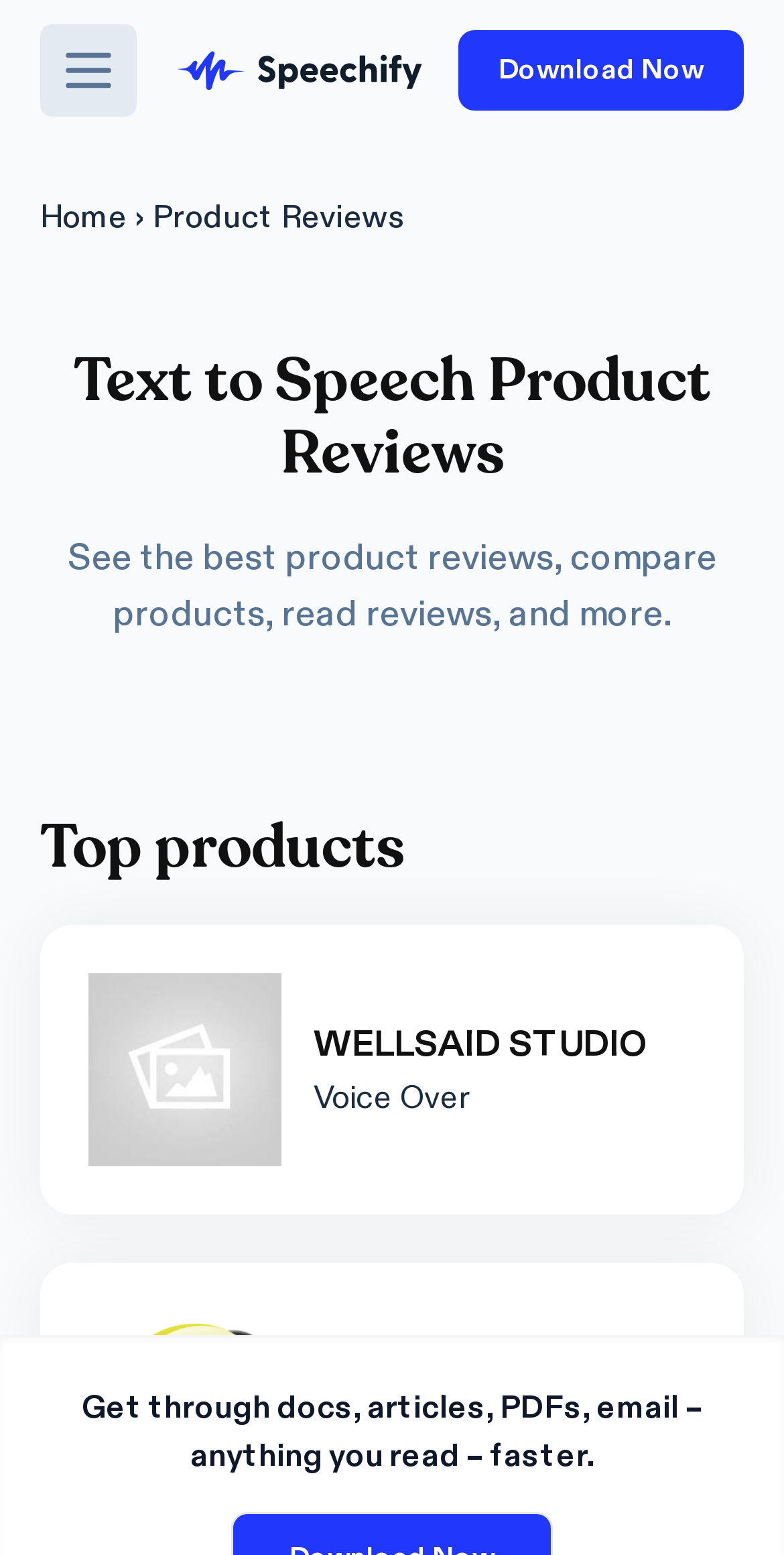From the webpage screenshot, identify the region described by parent_node: BALABOLKA. Provide the bounding box coordinates as (top-left x, top-left y, bottom-right x, bottom-right y), with each value being a floating point number between 0 and 1.

[0.051, 0.812, 0.949, 0.998]